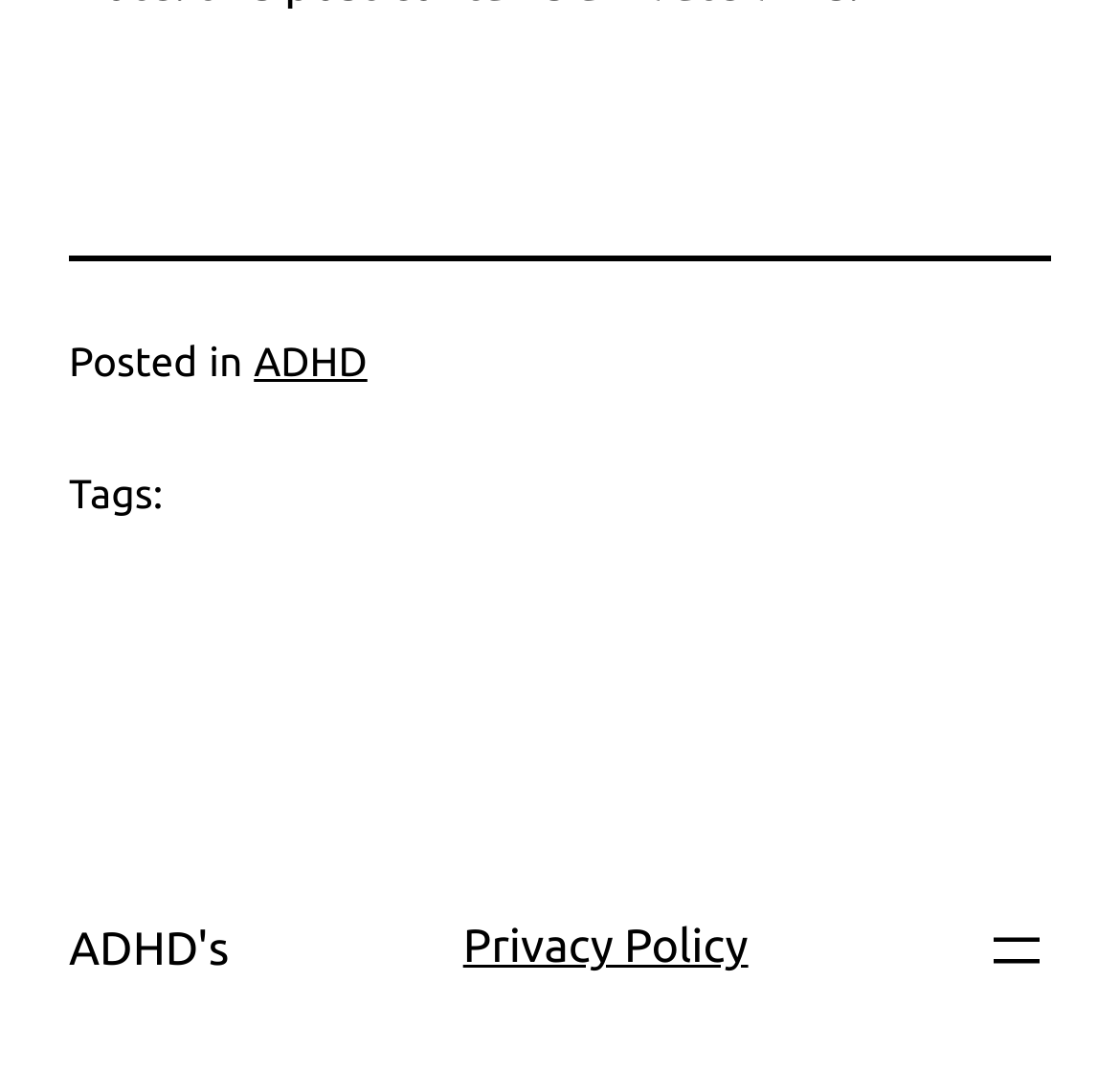Bounding box coordinates are specified in the format (top-left x, top-left y, bottom-right x, bottom-right y). All values are floating point numbers bounded between 0 and 1. Please provide the bounding box coordinate of the region this sentence describes: ADHD

[0.227, 0.316, 0.328, 0.359]